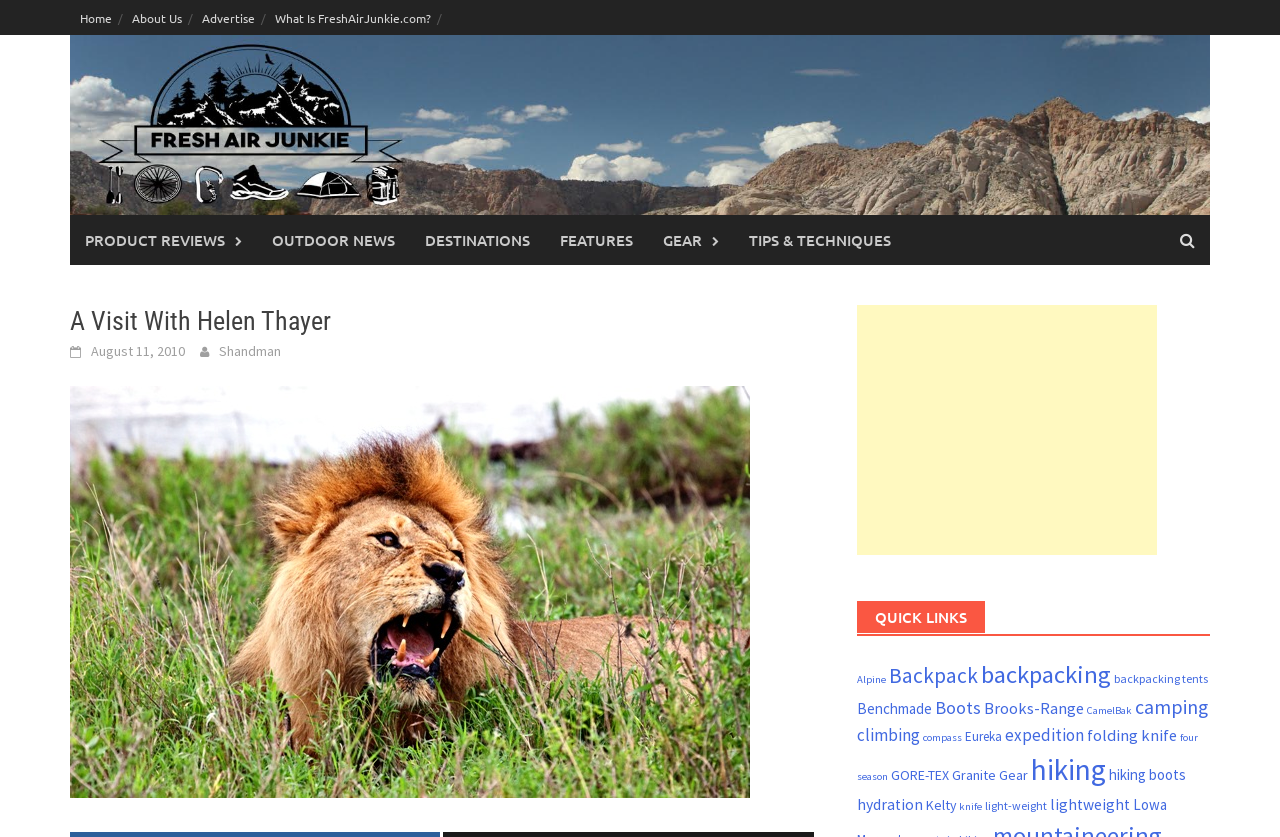What is the category with the most items on this webpage?
Please utilize the information in the image to give a detailed response to the question.

By examining the links under the 'QUICK LINKS' heading, I found that the category 'hiking' has the most items, with 57 items listed.